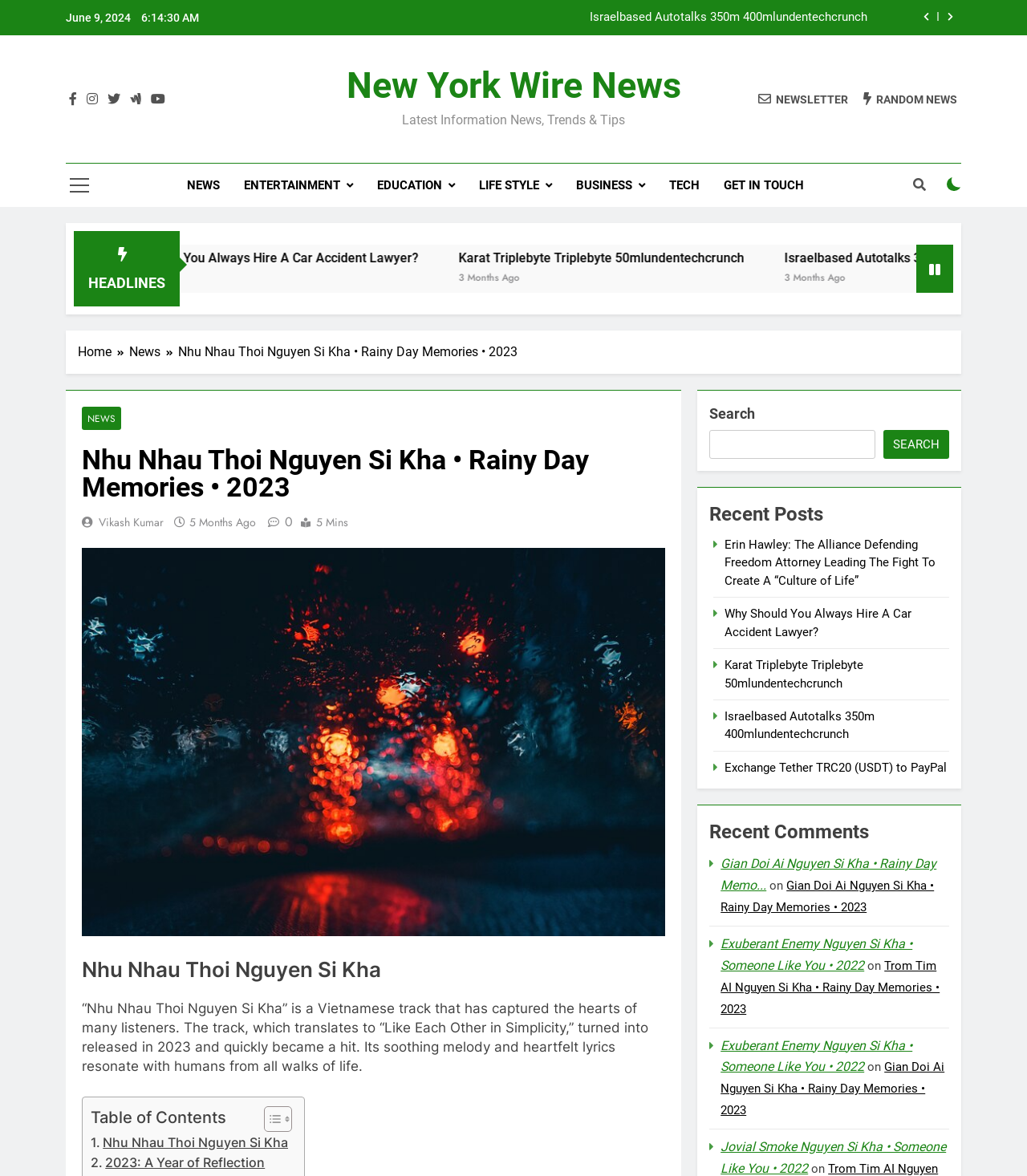Please determine the bounding box coordinates of the element to click on in order to accomplish the following task: "Search for something". Ensure the coordinates are four float numbers ranging from 0 to 1, i.e., [left, top, right, bottom].

[0.691, 0.366, 0.852, 0.39]